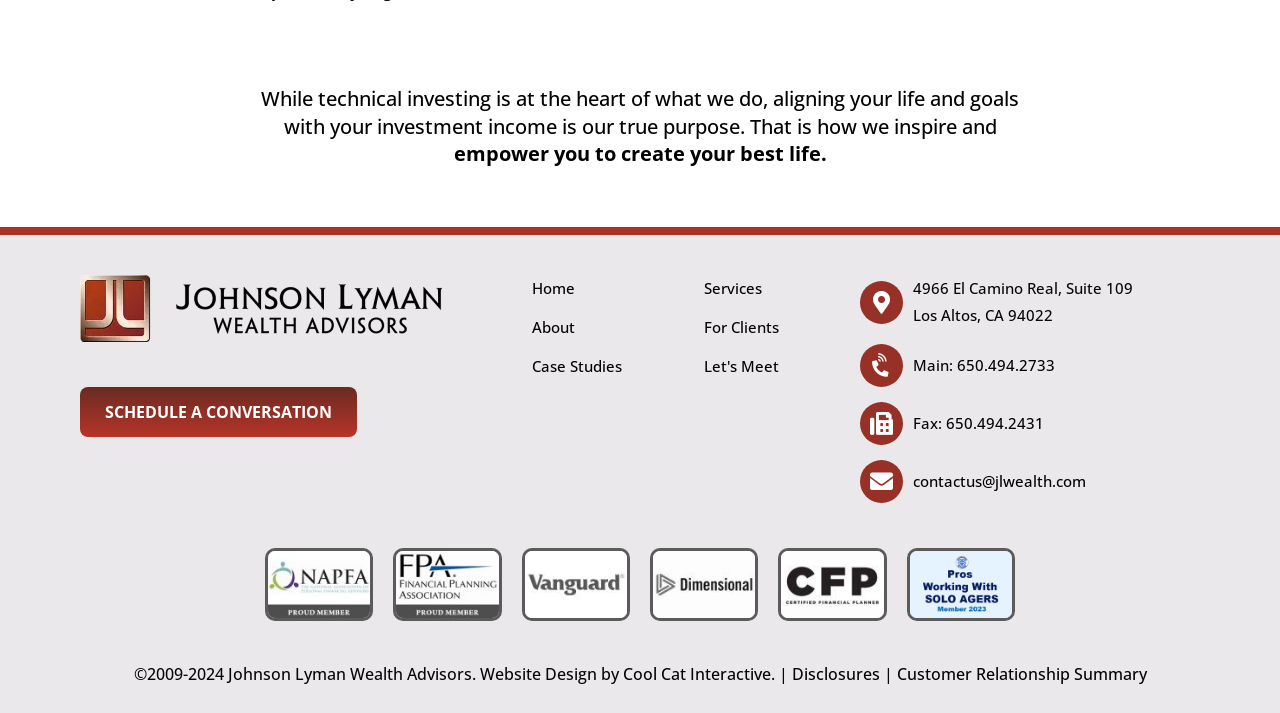For the following element description, predict the bounding box coordinates in the format (top-left x, top-left y, bottom-right x, bottom-right y). All values should be floating point numbers between 0 and 1. Description: Let's Meet

[0.55, 0.496, 0.656, 0.534]